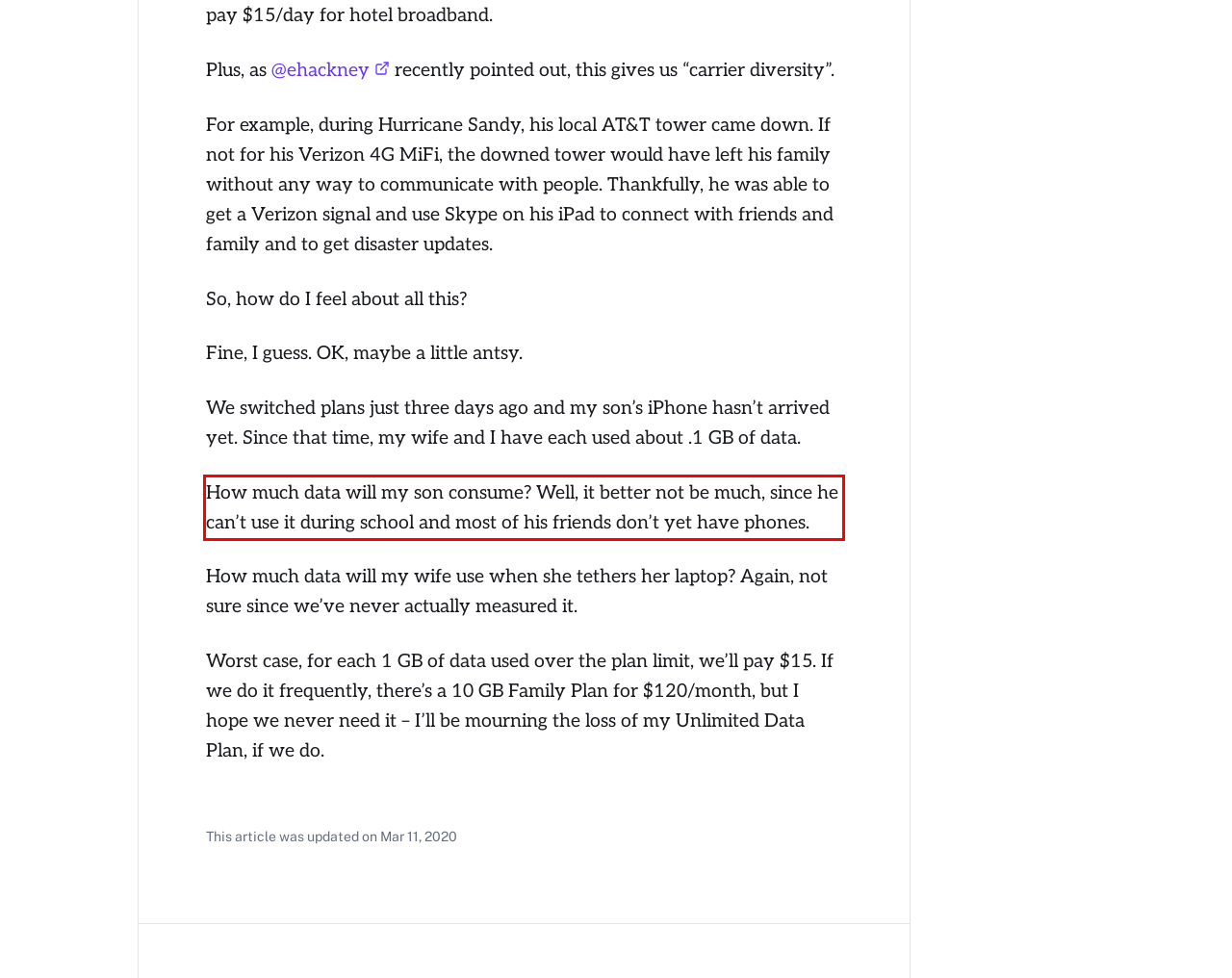Please examine the webpage screenshot containing a red bounding box and use OCR to recognize and output the text inside the red bounding box.

How much data will my son consume? Well, it better not be much, since he can’t use it during school and most of his friends don’t yet have phones.